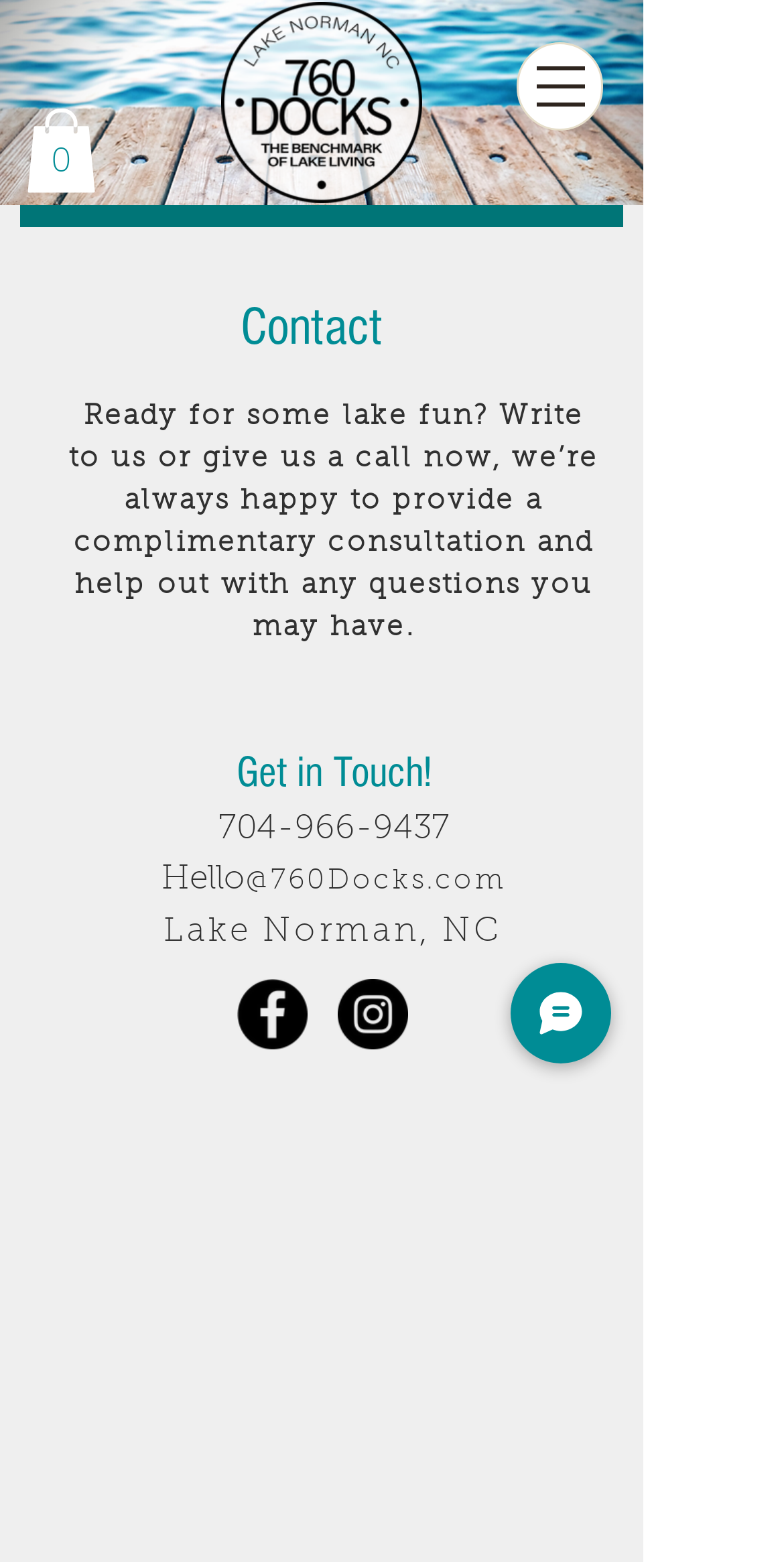Explain the features and main sections of the webpage comprehensively.

This webpage is a contact page for 760 Docks Lake Norman, a business that offers lake-related services. At the top left corner, there is a logo image, and next to it, a link to a cart with 0 items. On the top right corner, there is a button to open a navigation menu.

Below the navigation button, a heading "Get in Touch!" is prominently displayed. Underneath, there is a section with contact information, including a phone number, email address, and physical location. A brief message invites visitors to reach out for a complimentary consultation.

Further down, there is a heading "Contact" followed by a paragraph of text encouraging visitors to write or call with questions. Below this, there is a form with three text boxes for visitors to input their name, email, and subject.

On the right side of the form, there is a social bar with links to Facebook and Instagram, each accompanied by an icon image. At the bottom right corner, there is a "Chat" button with an image next to it.

Throughout the page, there are several static text elements providing additional information and context. Overall, the page is designed to facilitate communication and connection with 760 Docks Lake Norman.